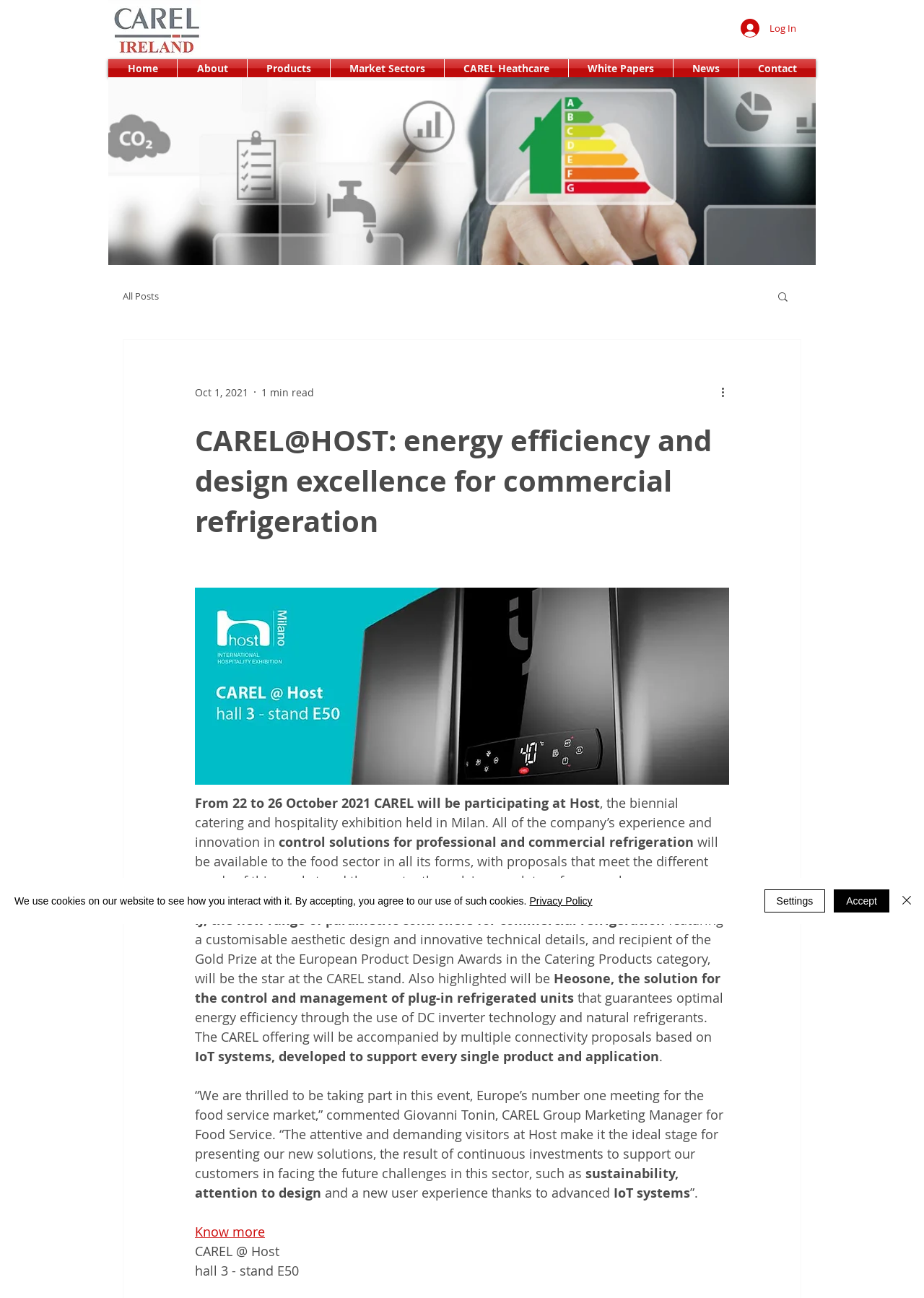Pinpoint the bounding box coordinates of the area that should be clicked to complete the following instruction: "Know more about CAREL @ Host". The coordinates must be given as four float numbers between 0 and 1, i.e., [left, top, right, bottom].

[0.211, 0.942, 0.287, 0.955]